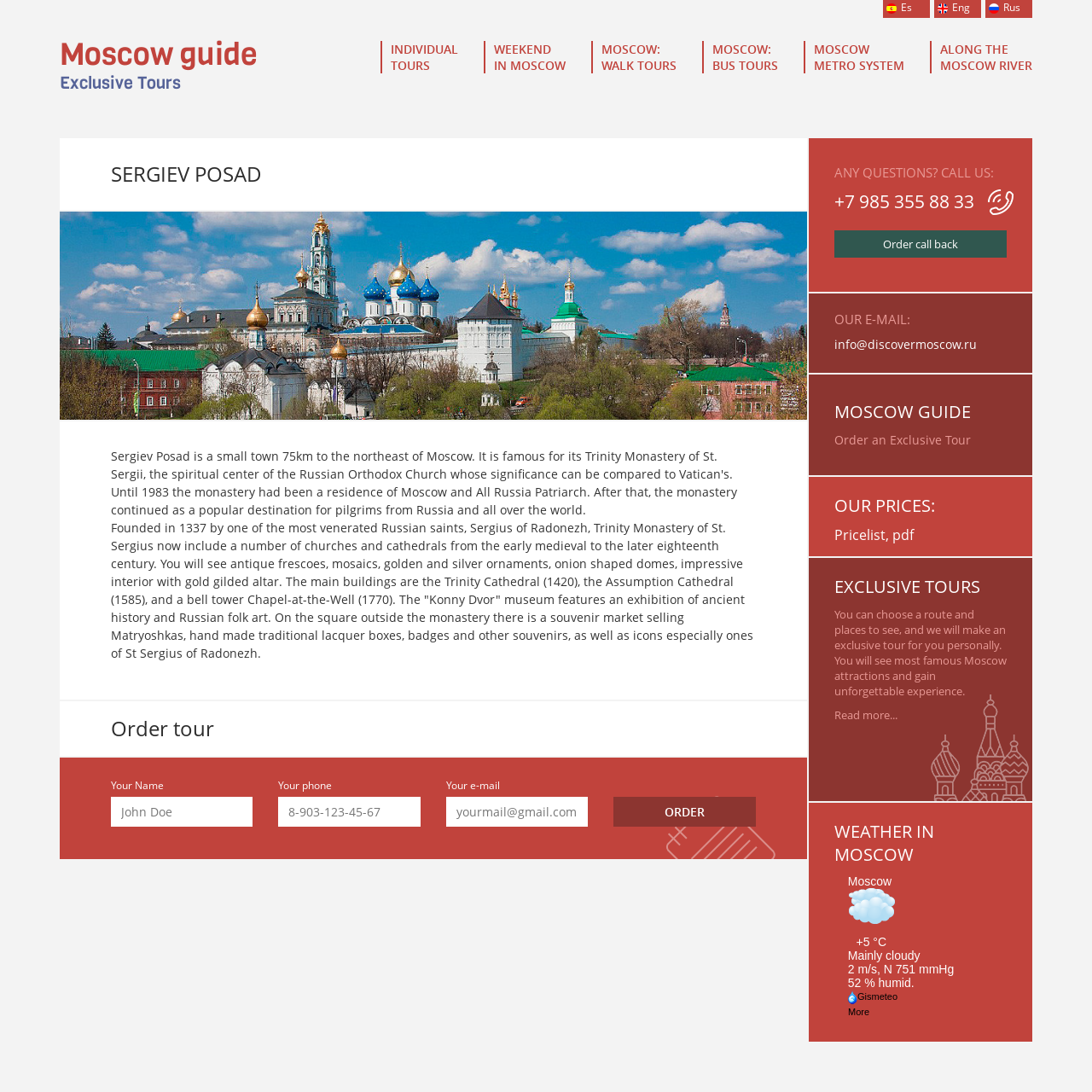Offer a thorough description of the webpage.

This webpage is about Sergiev Posad, a small town 75km northeast of Moscow, and its famous Trinity Monastery of St. Sergii. At the top of the page, there is a heading "Moscow guide Exclusive Tours" followed by a horizontal tab list with six links: "INDIVIDUAL TOURS", "WEEKEND IN MOSCOW", "MOSCOW: WALK TOURS", "MOSCOW: BUS TOURS", "MOSCOW METRO SYSTEM", and "ALONG THE MOSCOW RIVER". Below the tab list, there are three language links: "Rus", "Eng", and "Es".

The main content of the page is divided into two sections. The left section has a heading "SERGIEV POSAD" and a paragraph of text describing the Trinity Monastery of St. Sergius, its history, and its features. Below the text, there is a heading "Order tour" followed by a form with three input fields for "Your Name", "Your phone", and "Your e-mail", and a button labeled "Order".

The right section of the page has several headings and links. The first heading is "ANY QUESTIONS? CALL US:" with a phone number link "+7 985 355 88 33" and a link "Order call back". The next heading is "OUR E-MAIL:" with a link "info@discovermoscow.ru". There are also headings "MOSCOW GUIDE", "OUR PRICES:", "EXCLUSIVE TOURS", and "WEATHER IN MOSCOW". Under the "WEATHER IN MOSCOW" heading, there is a link with current weather information, including temperature, cloudiness, wind speed, and humidity. There is also a link to a 2-week weather forecast.

At the bottom of the page, there is a content information section with a layout table containing links to weather information.